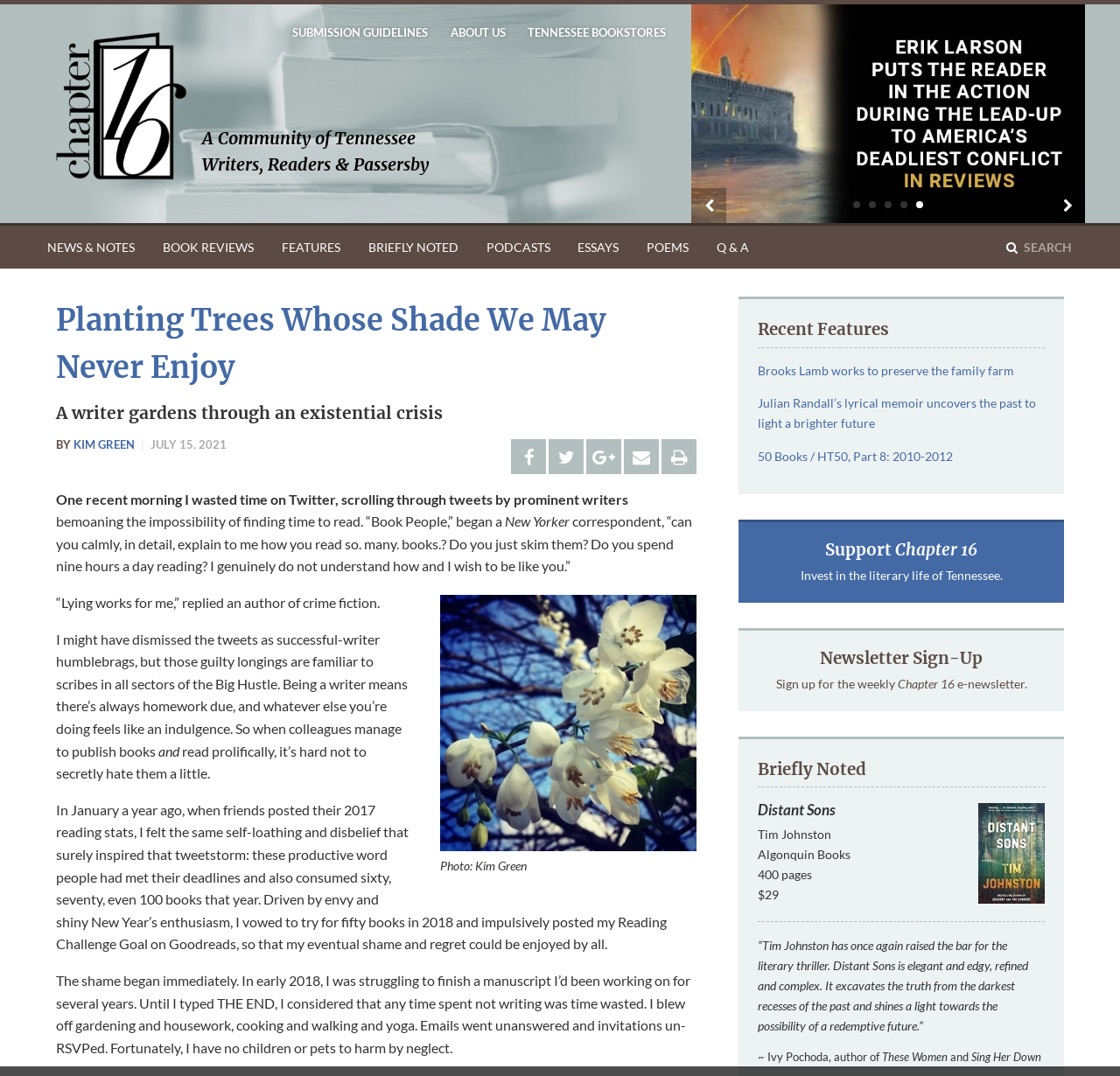Locate the bounding box of the UI element described in the following text: "Book Reviews".

[0.134, 0.21, 0.238, 0.25]